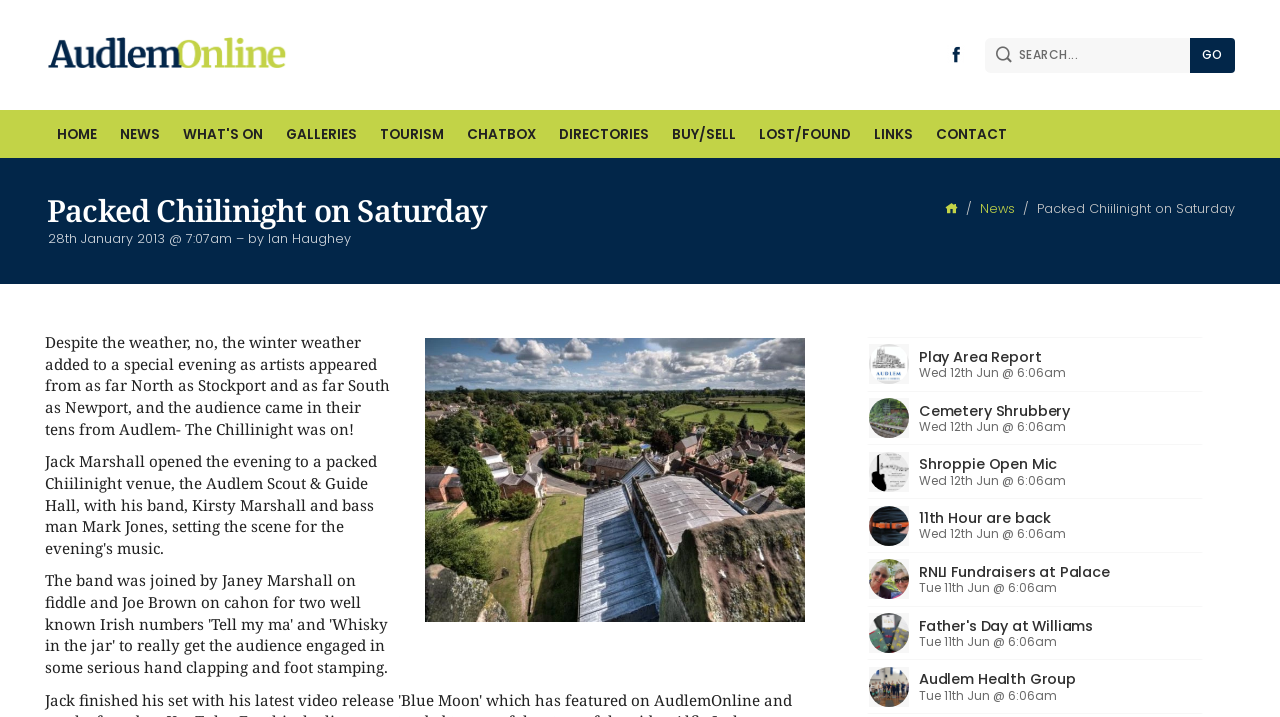Detail the various sections and features present on the webpage.

The webpage is about AudlemOnline, a community website that features news, events, and information about Audlem. At the top left corner, there is a logo link to the website's homepage, accompanied by a search bar with a "GO" button to the right. Below the search bar, there is a link to the website's Facebook page.

The main navigation menu is located at the top of the page, with links to various sections such as HOME, NEWS, WHAT'S ON, GALLERIES, TOURISM, and more. 

The main content of the page is a news article titled "Packed Chiilinight on Saturday" with a heading that spans across the top of the page. The article is dated January 28th, 2013, and is written by Ian Haughey. 

Below the article title, there is a breadcrumb navigation with links to the homepage and the news section. The article itself describes a special evening event where artists from different locations gathered, and the audience came from Audlem and surrounding areas.

Further down the page, there are several news links with accompanying images, each with a title and a date. These links are arranged in a vertical column, with the images aligned to the left of each link. The news links are about various events and topics, including a parish council report, cemetery shrubbery, open mic events, and fundraisers.

At the bottom of the page, there is a default image link that spans across the page.